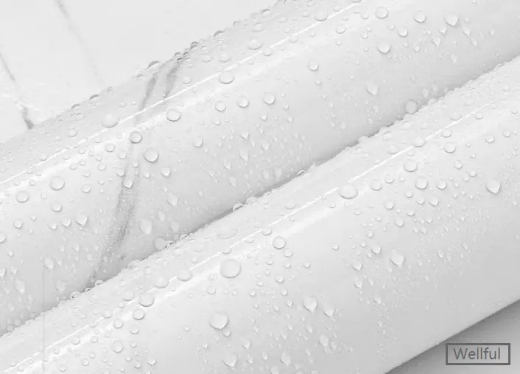Kindly respond to the following question with a single word or a brief phrase: 
What is the finish of the PVC film?

Glossy white